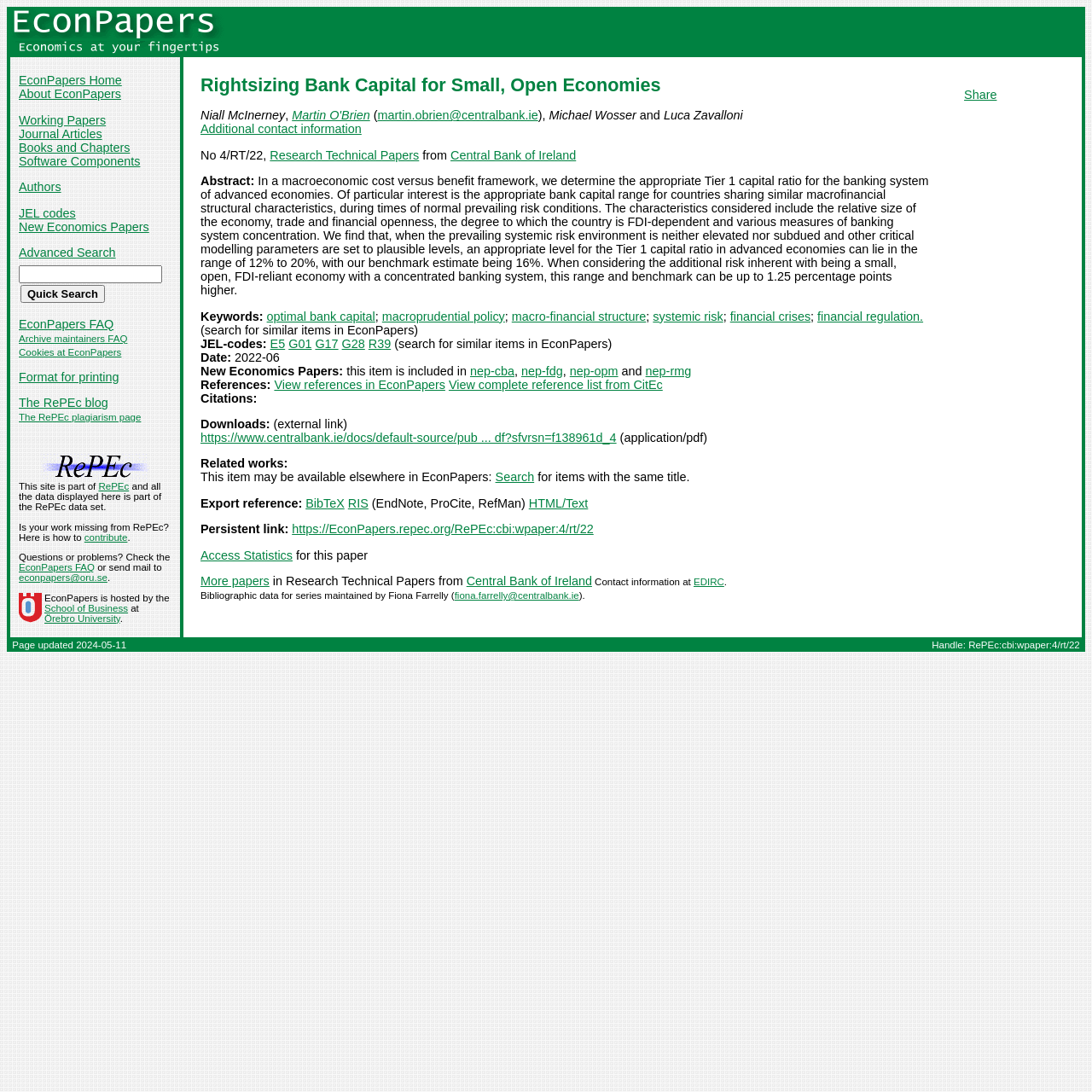What is the date of the research paper?
Look at the image and answer the question with a single word or phrase.

2022-06